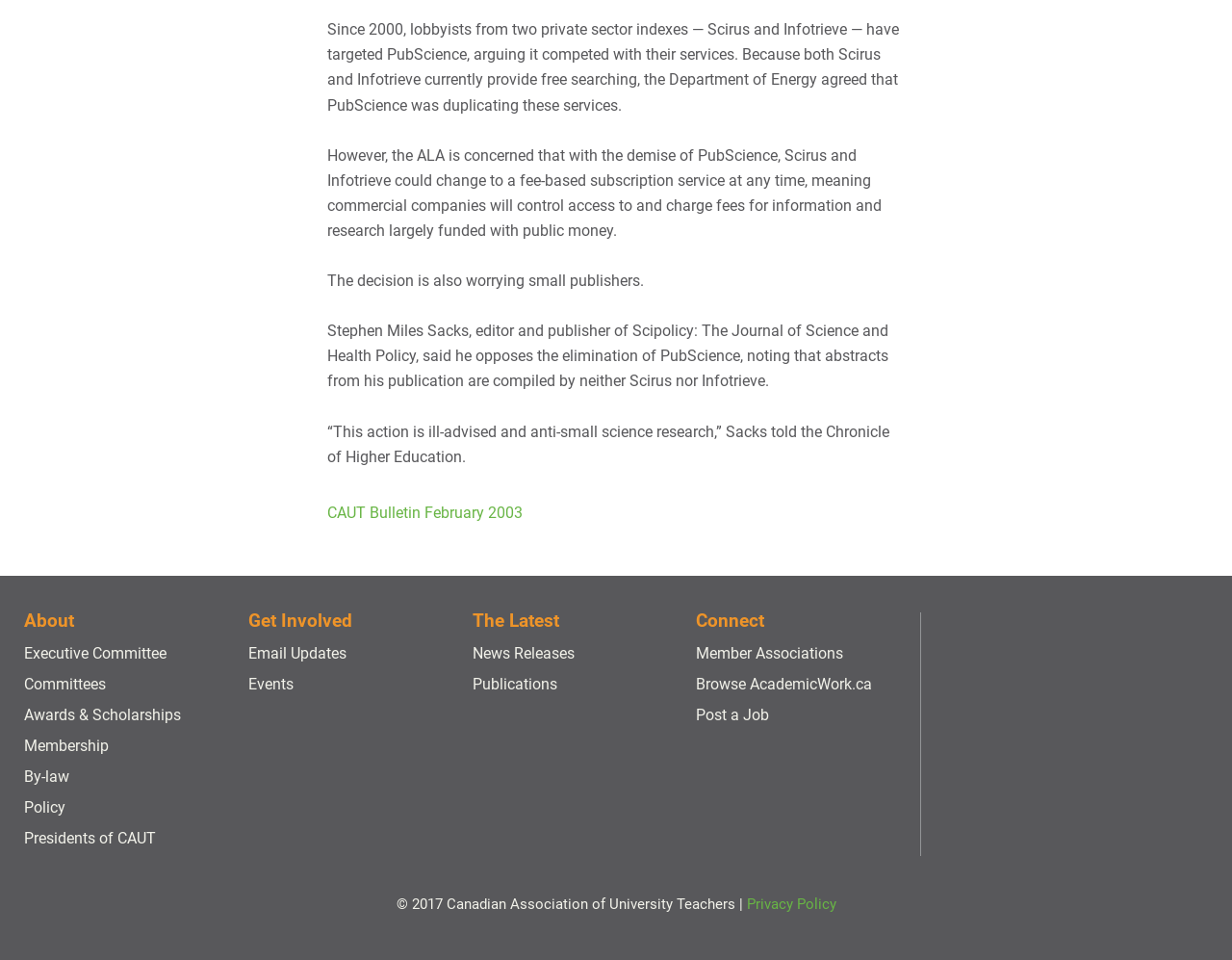Provide the bounding box coordinates of the HTML element described as: "About". The bounding box coordinates should be four float numbers between 0 and 1, i.e., [left, top, right, bottom].

[0.02, 0.635, 0.06, 0.658]